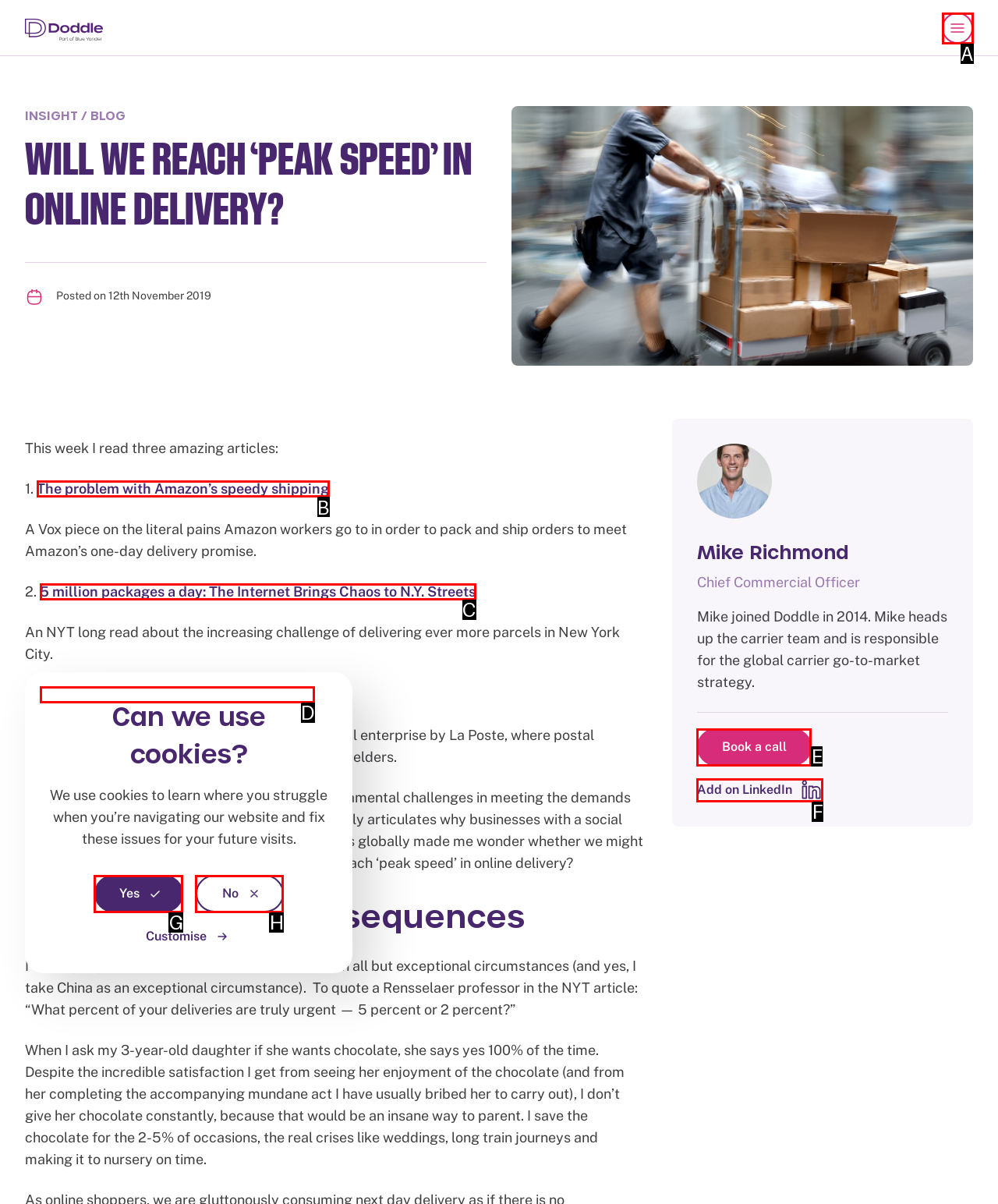To achieve the task: Read the article 'The problem with Amazon’s speedy shipping', indicate the letter of the correct choice from the provided options.

B